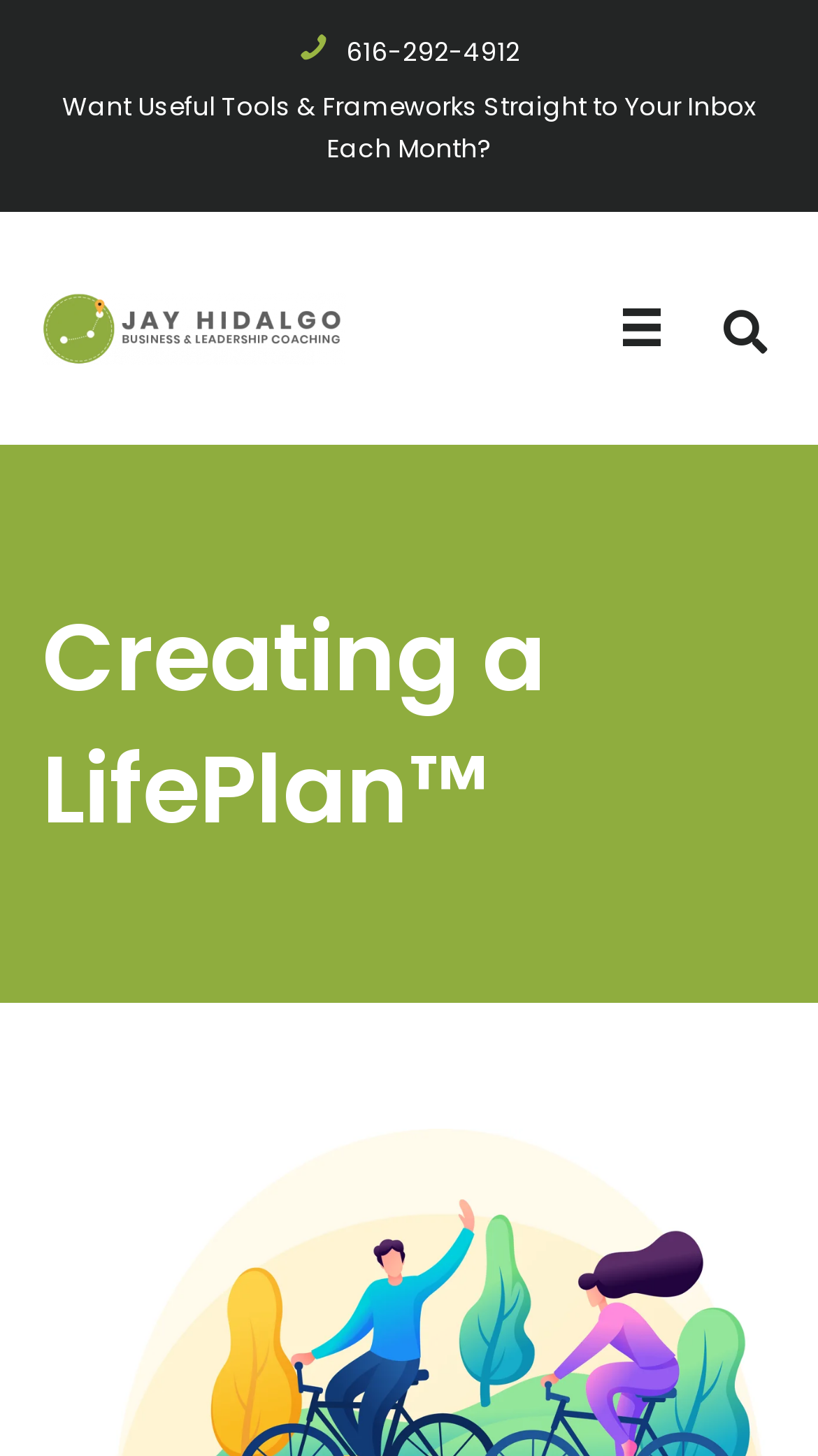Extract the main heading text from the webpage.

Creating a LifePlan™